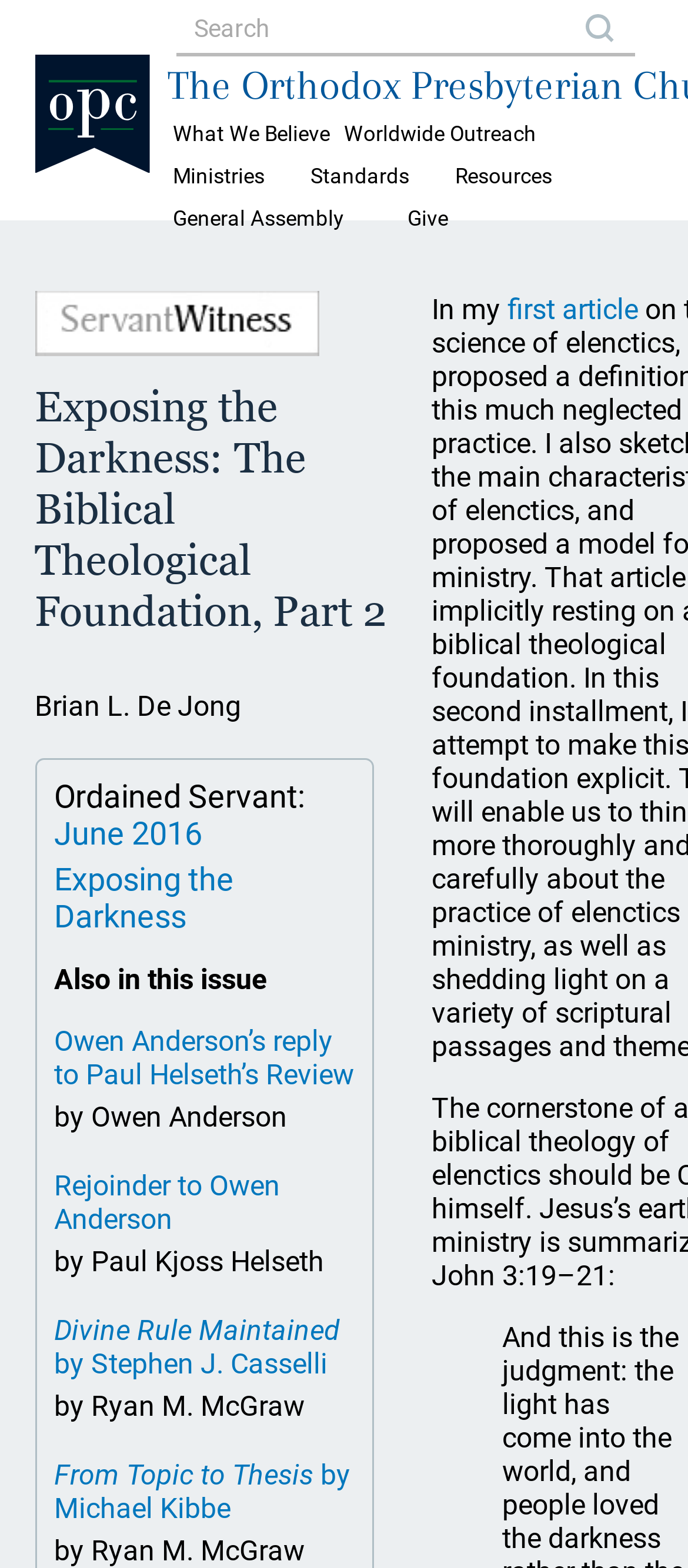Please identify the bounding box coordinates of the element that needs to be clicked to perform the following instruction: "Click on 'General Assembly'".

[0.236, 0.125, 0.551, 0.154]